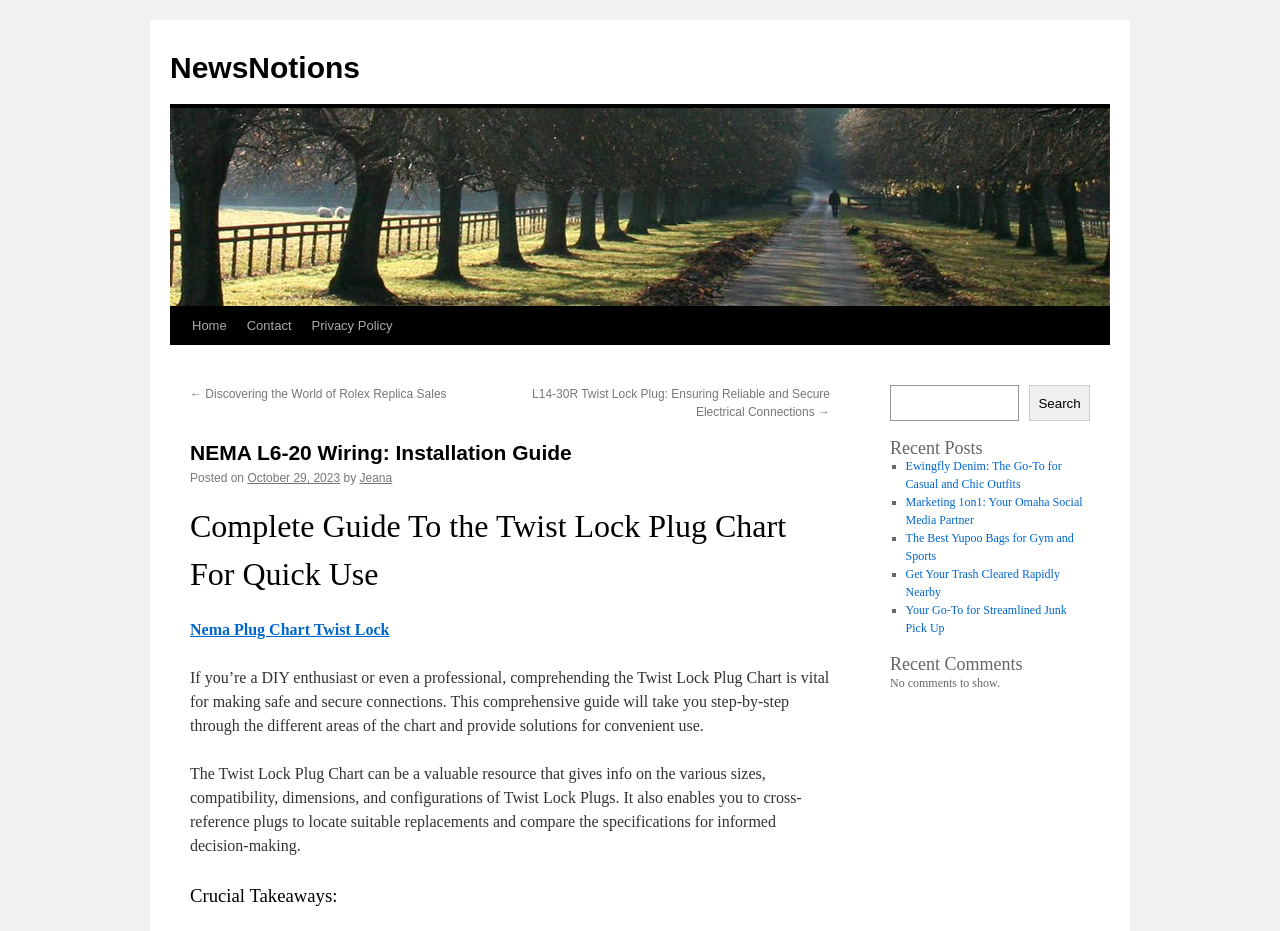Locate the bounding box coordinates of the element I should click to achieve the following instruction: "Read the 'Complete Guide To the Twist Lock Plug Chart For Quick Use' article".

[0.148, 0.54, 0.648, 0.643]